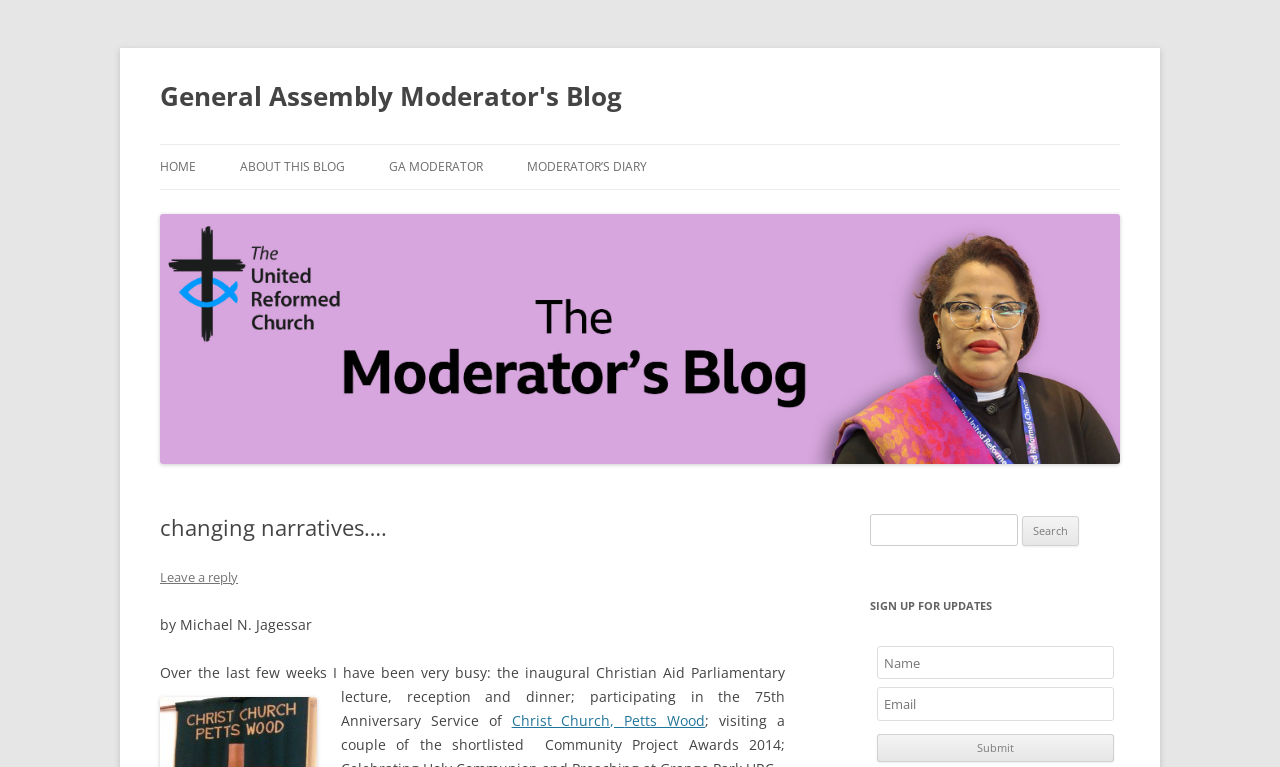Utilize the information from the image to answer the question in detail:
What is the purpose of the search box?

The search box is located at the top right of the page, and it contains a text input field and a search button. The purpose of this search box is to allow users to search for specific content within the blog.